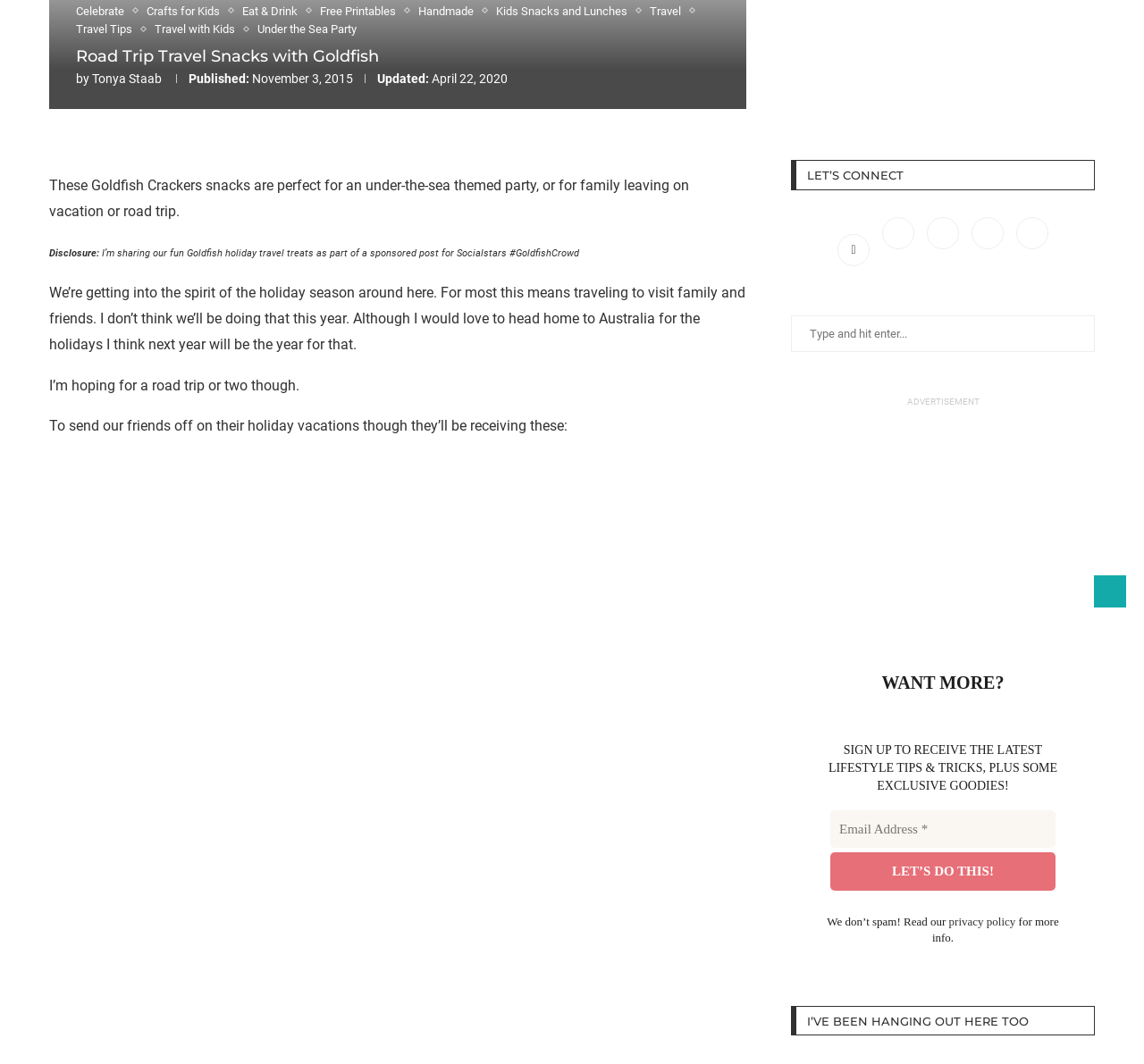Locate the bounding box of the UI element described in the following text: "name="s" placeholder="Type and hit enter..."".

[0.691, 0.296, 0.957, 0.331]